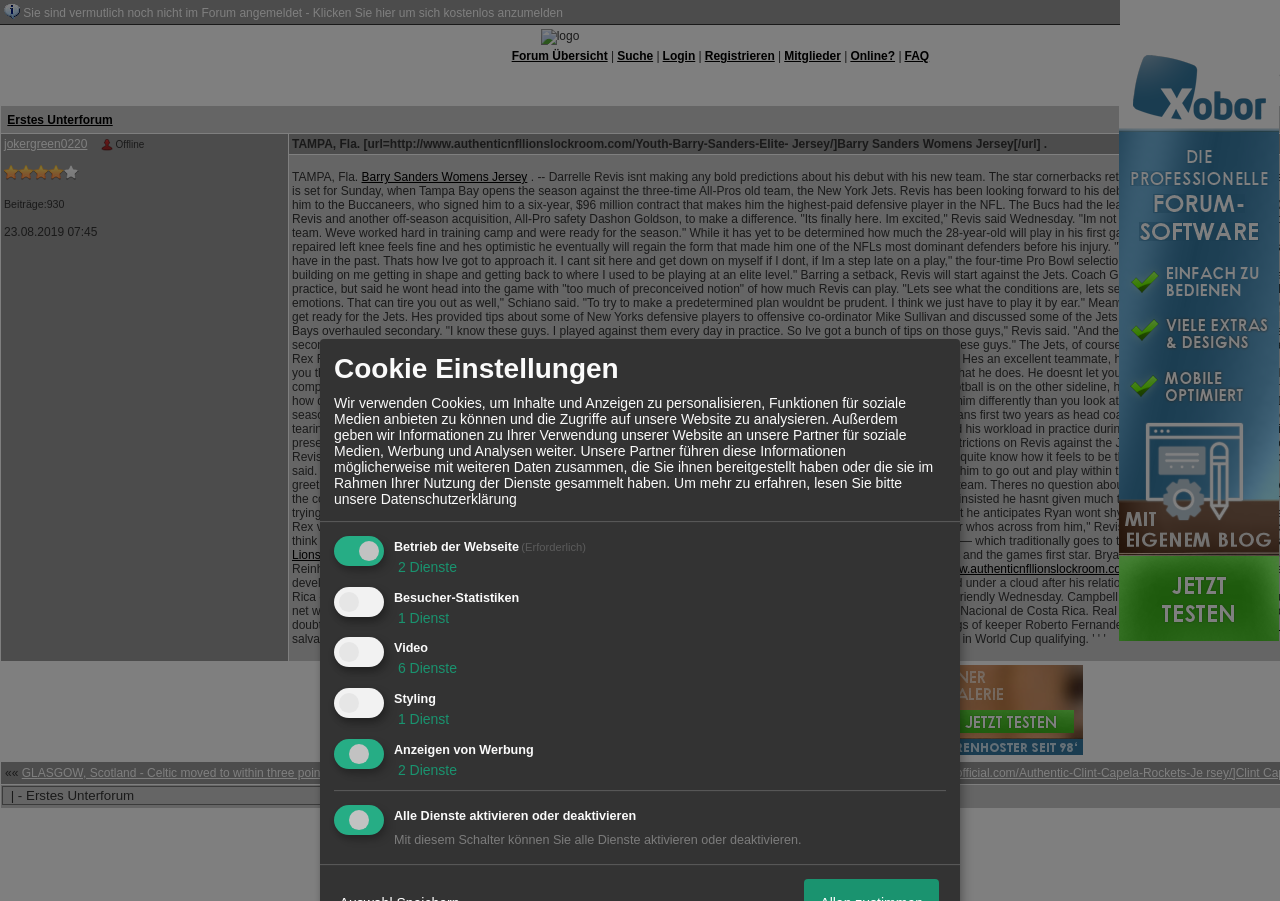Locate the bounding box coordinates of the element that needs to be clicked to carry out the instruction: "Click on the 'Login' link". The coordinates should be given as four float numbers ranging from 0 to 1, i.e., [left, top, right, bottom].

[0.518, 0.054, 0.543, 0.07]